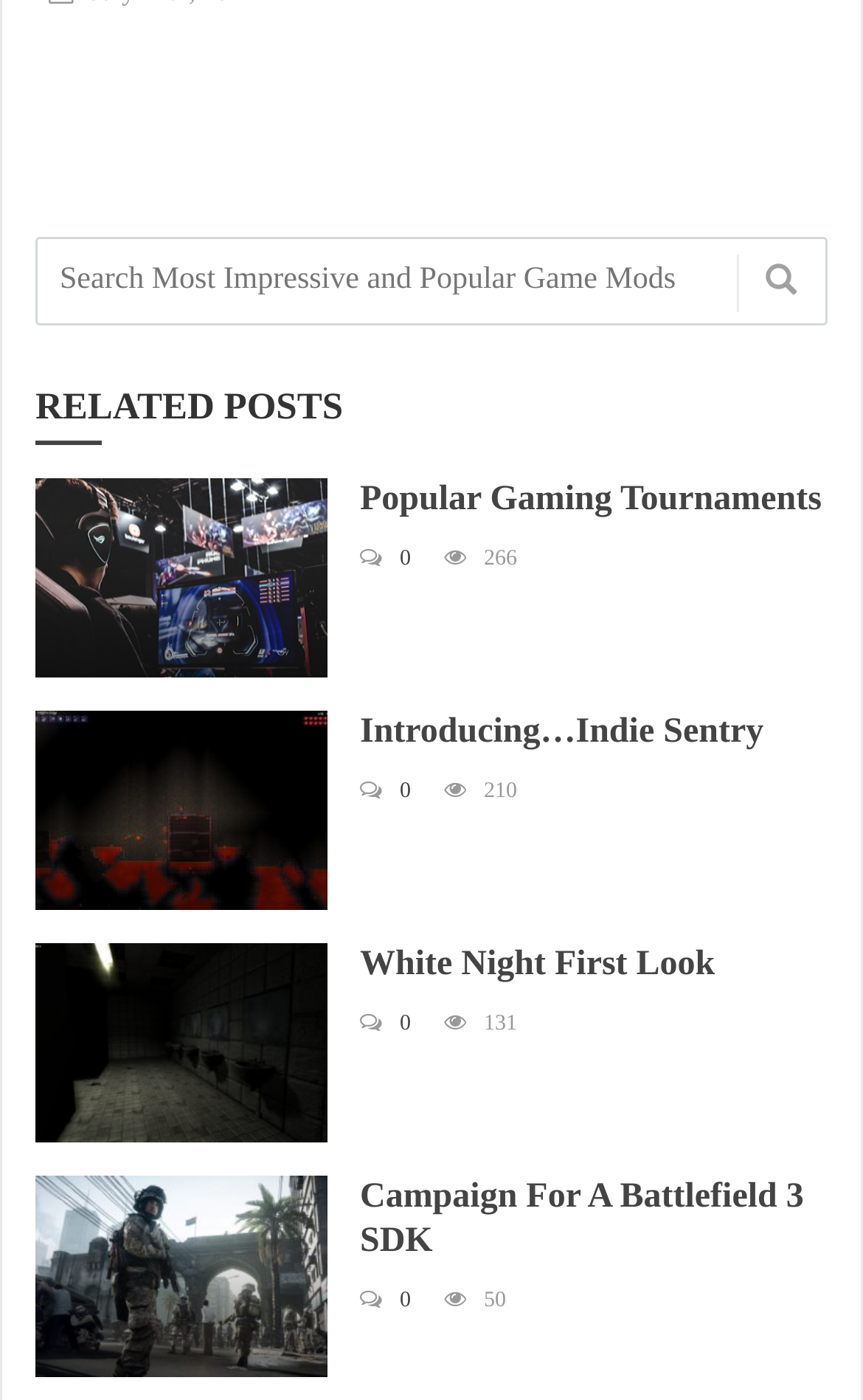Determine the bounding box coordinates of the clickable region to carry out the instruction: "Search for game mods".

[0.056, 0.171, 0.81, 0.231]